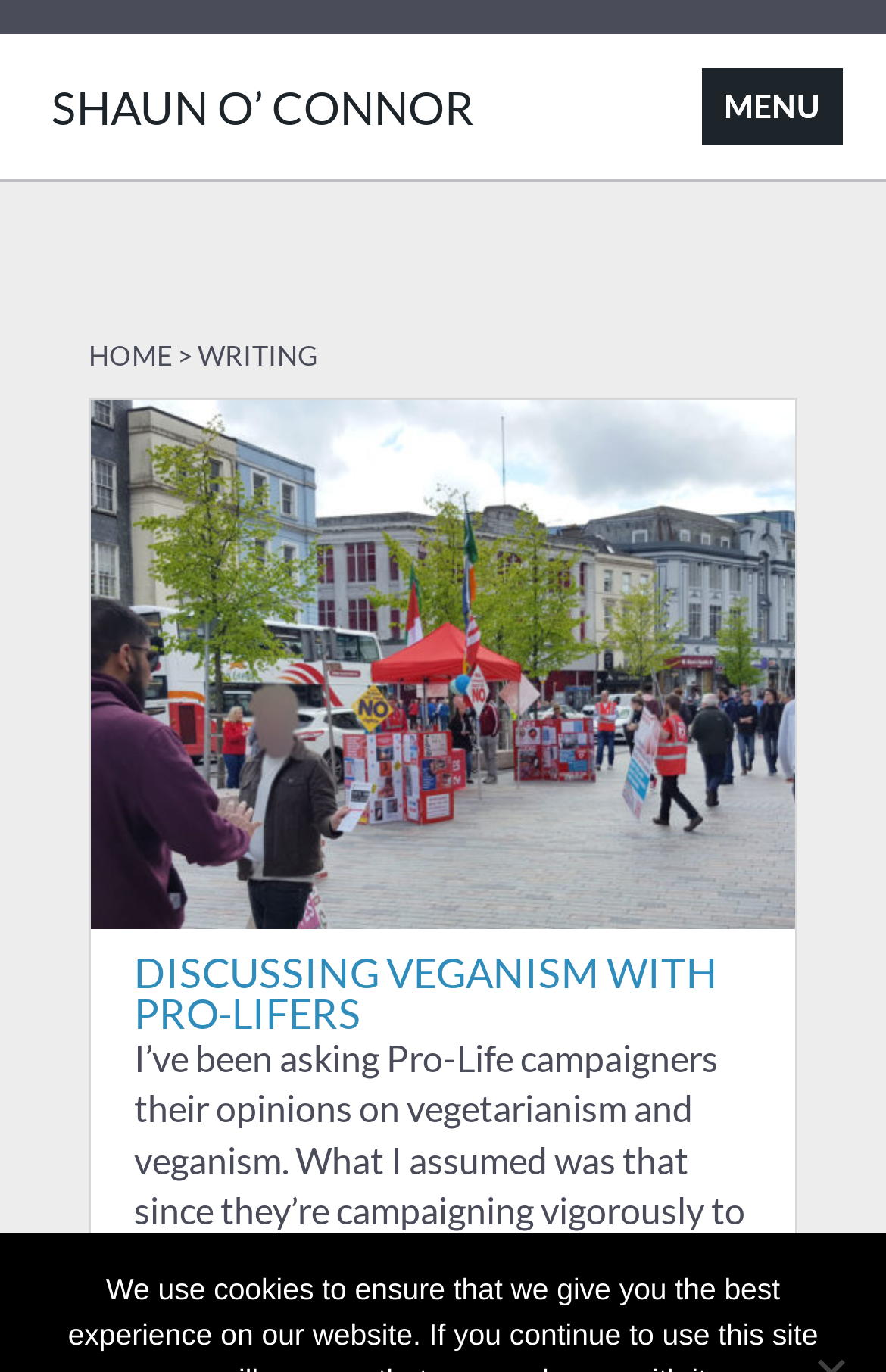How many main navigation links are there?
Based on the content of the image, thoroughly explain and answer the question.

There are two main navigation links, 'HOME' and 'WRITING', which are located at the top of the webpage and are likely the main navigation links.